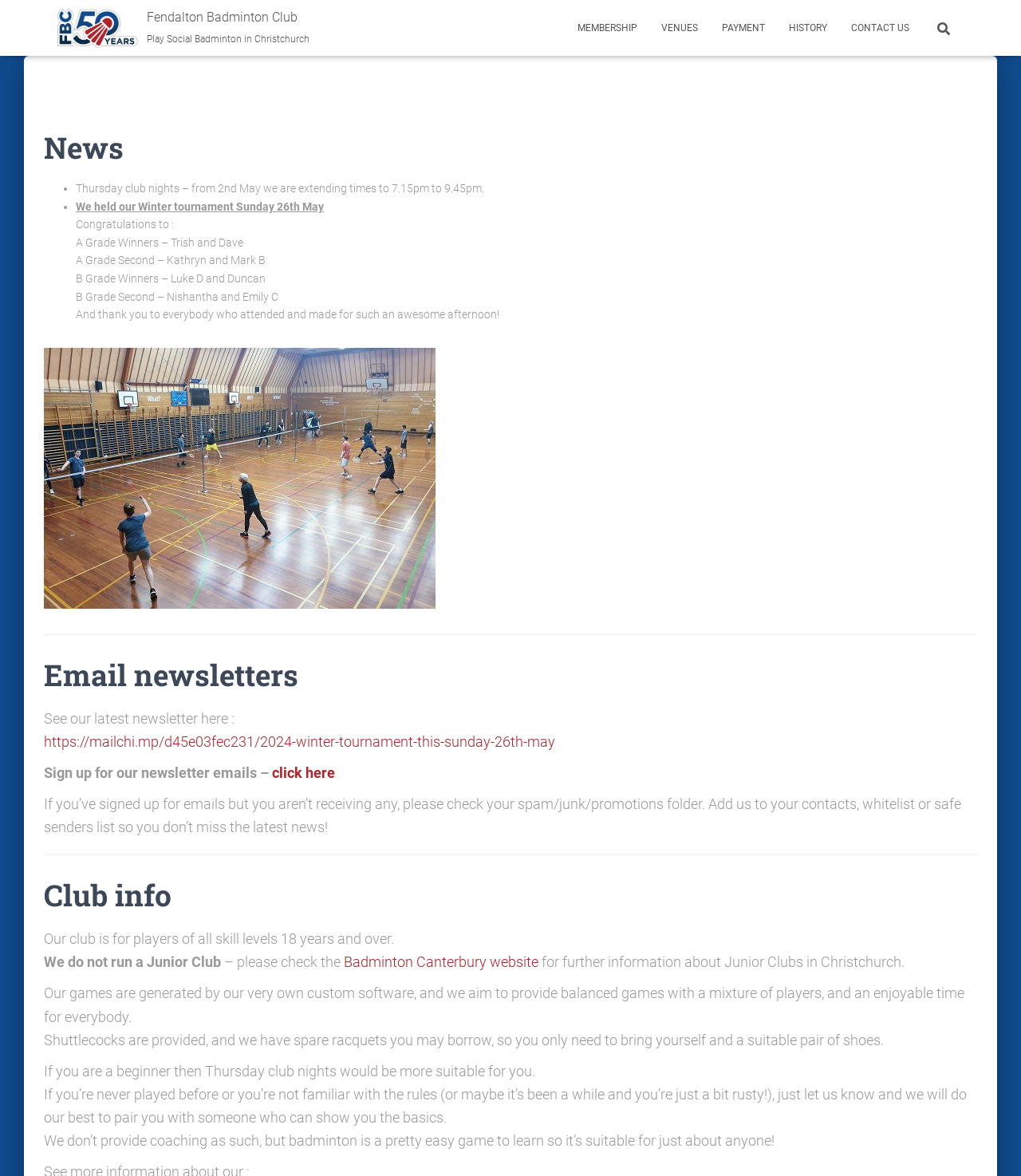Please specify the bounding box coordinates of the clickable section necessary to execute the following command: "Click on the 'CONTACT US' link".

[0.822, 0.007, 0.902, 0.041]